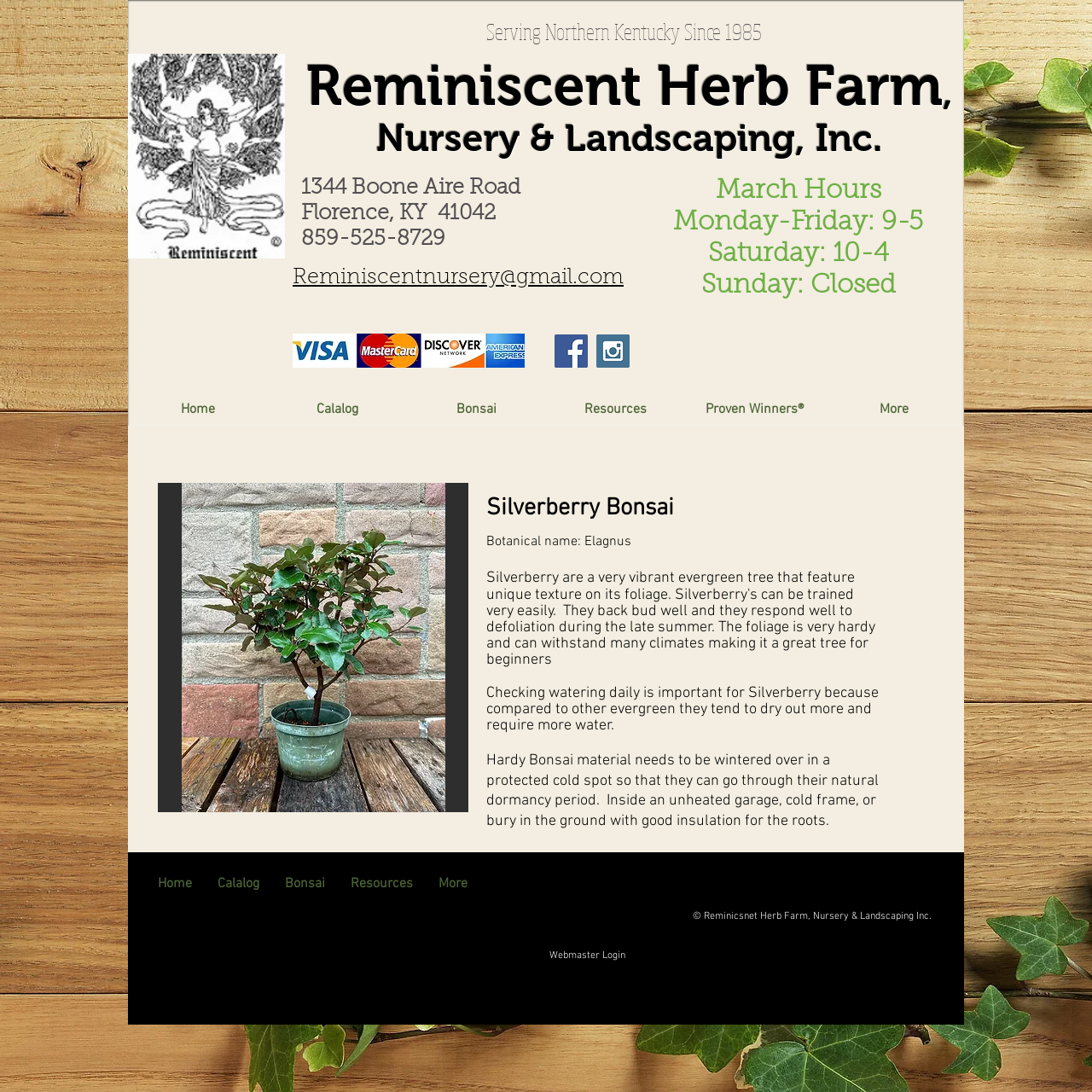What is the name of the nursery?
Kindly give a detailed and elaborate answer to the question.

The name of the nursery can be found in the heading element with the text 'Reminiscent Herb Farm, Nursery & Landscaping, Inc.' which is located at the top of the webpage.